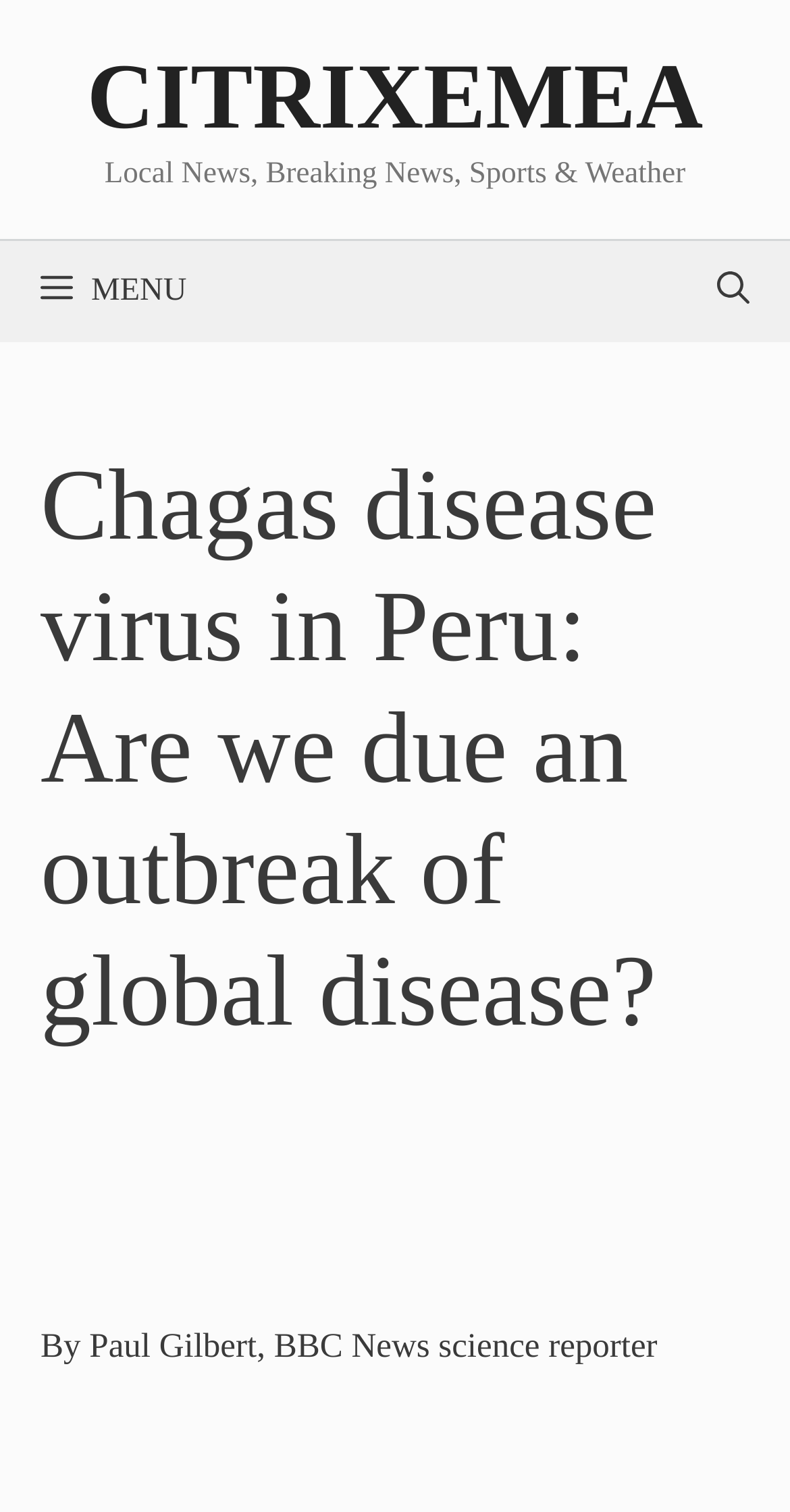Using the provided description: "aria-label="Open Search Bar"", find the bounding box coordinates of the corresponding UI element. The output should be four float numbers between 0 and 1, in the format [left, top, right, bottom].

[0.856, 0.159, 1.0, 0.226]